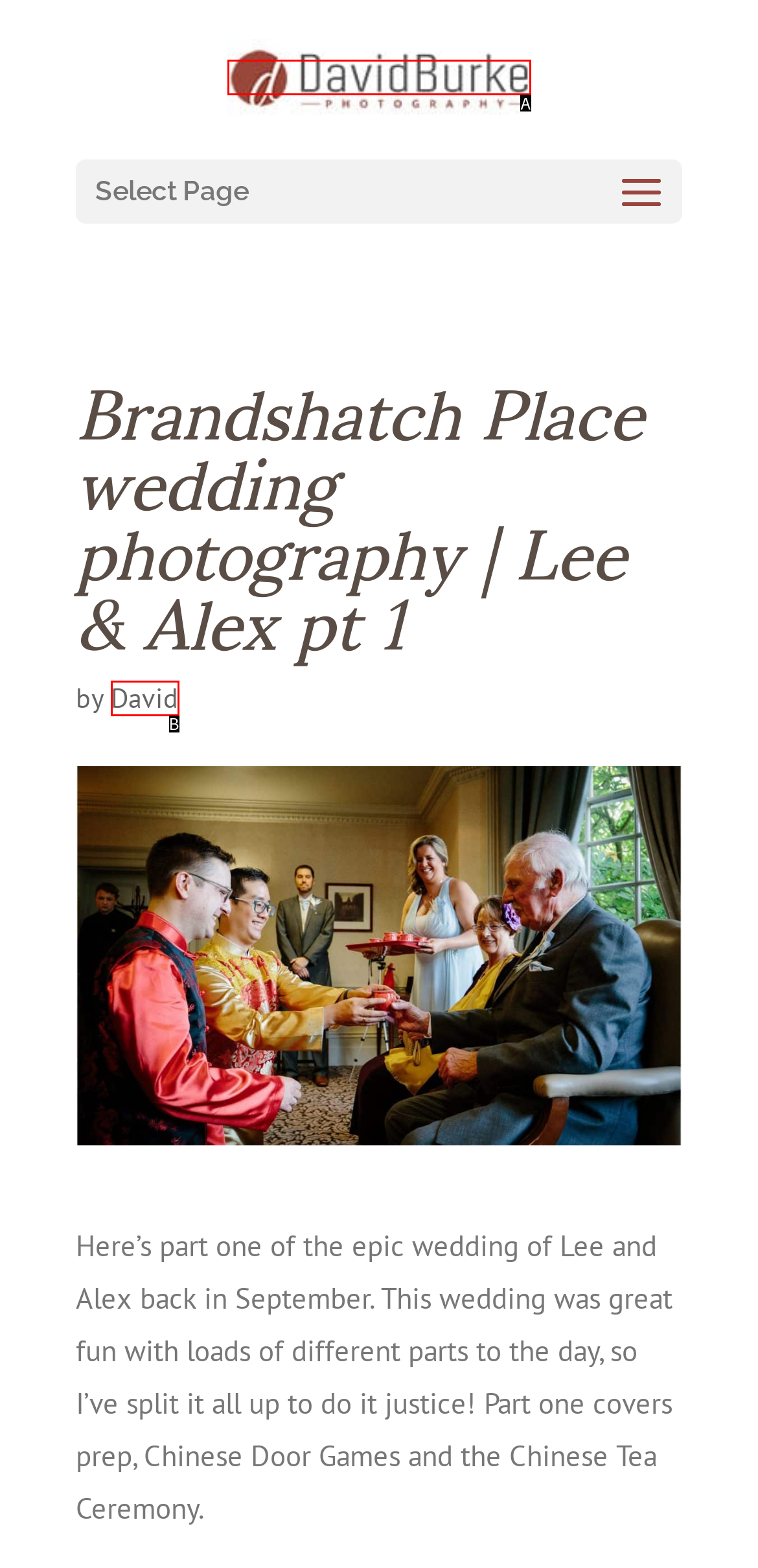From the options provided, determine which HTML element best fits the description: David. Answer with the correct letter.

B